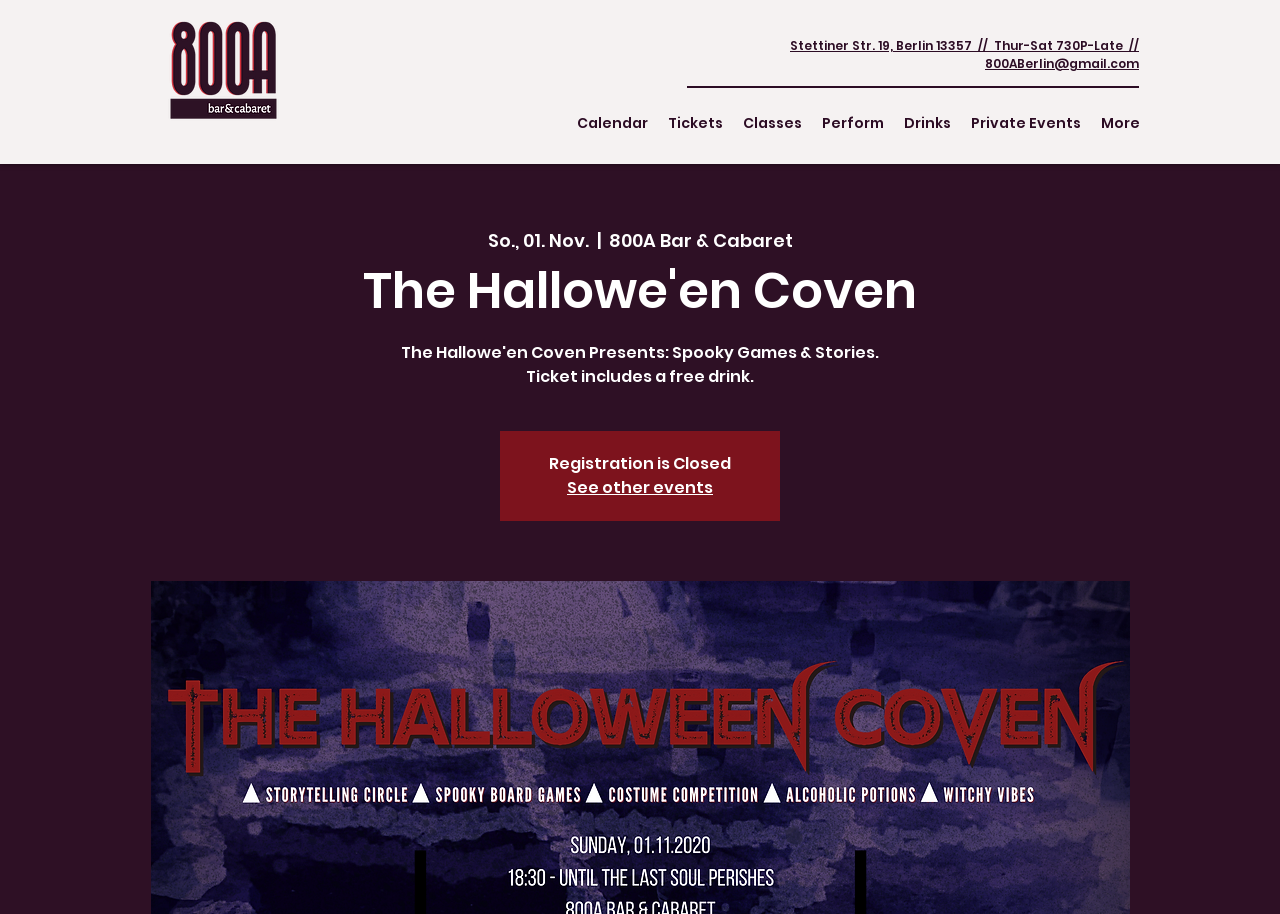Locate the bounding box coordinates of the UI element described by: "Private Events". The bounding box coordinates should consist of four float numbers between 0 and 1, i.e., [left, top, right, bottom].

[0.751, 0.118, 0.852, 0.151]